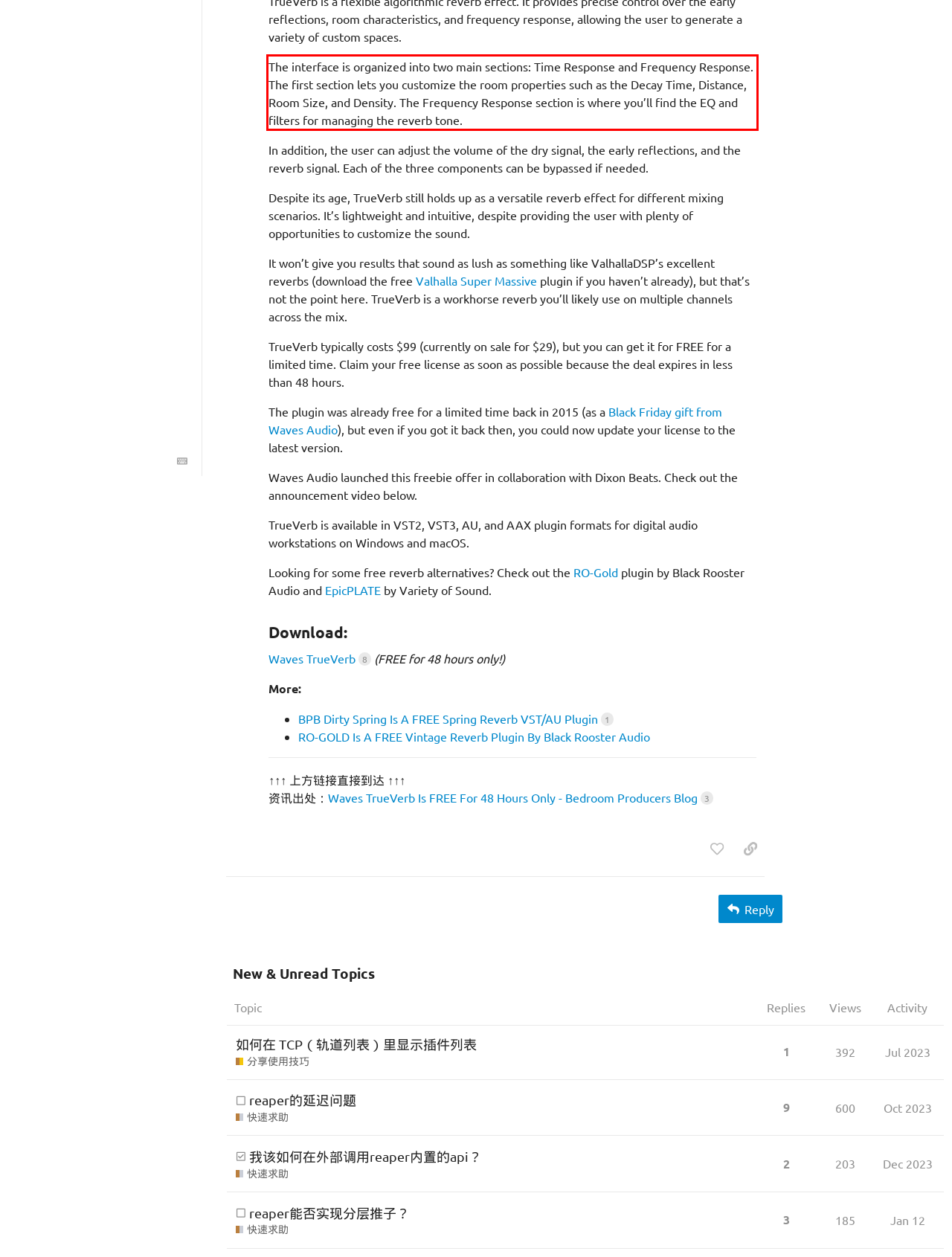Using the provided screenshot, read and generate the text content within the red-bordered area.

The interface is organized into two main sections: Time Response and Frequency Response. The first section lets you customize the room properties such as the Decay Time, Distance, Room Size, and Density. The Frequency Response section is where you’ll find the EQ and filters for managing the reverb tone.